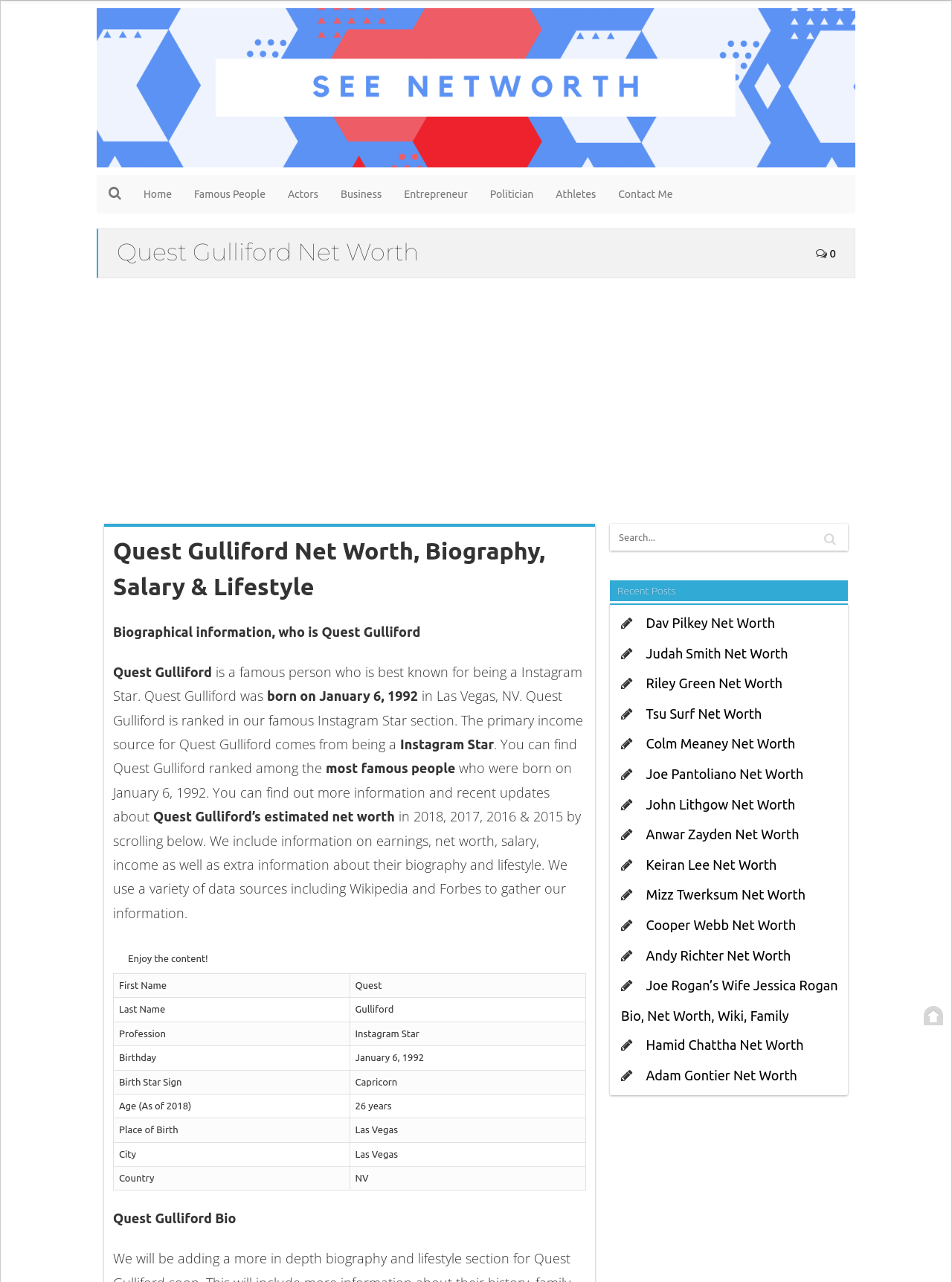Can you show the bounding box coordinates of the region to click on to complete the task described in the instruction: "Go to the 'Home' page"?

[0.139, 0.137, 0.192, 0.166]